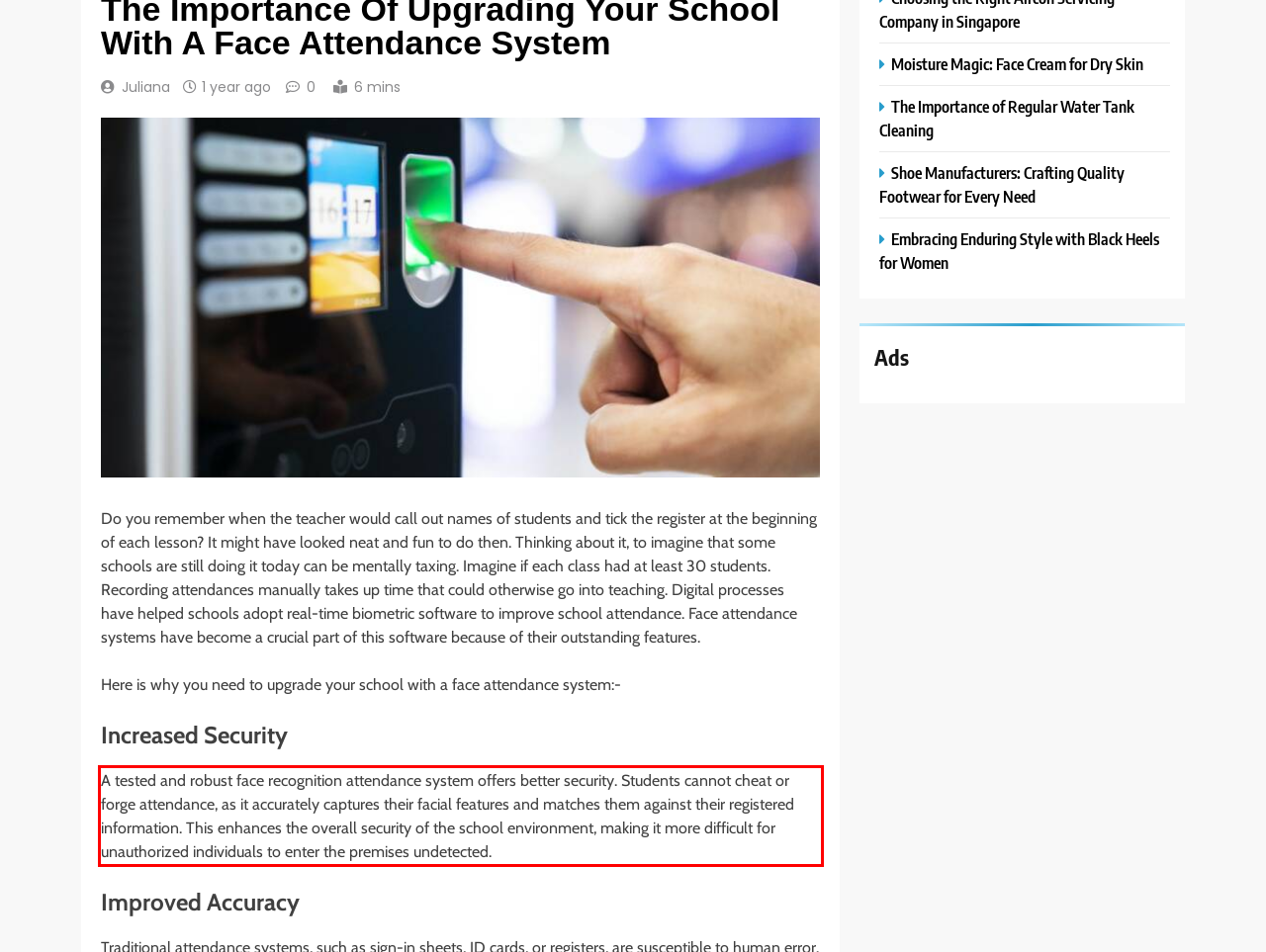Given a screenshot of a webpage, identify the red bounding box and perform OCR to recognize the text within that box.

A tested and robust face recognition attendance system offers better security. Students cannot cheat or forge attendance, as it accurately captures their facial features and matches them against their registered information. This enhances the overall security of the school environment, making it more difficult for unauthorized individuals to enter the premises undetected.